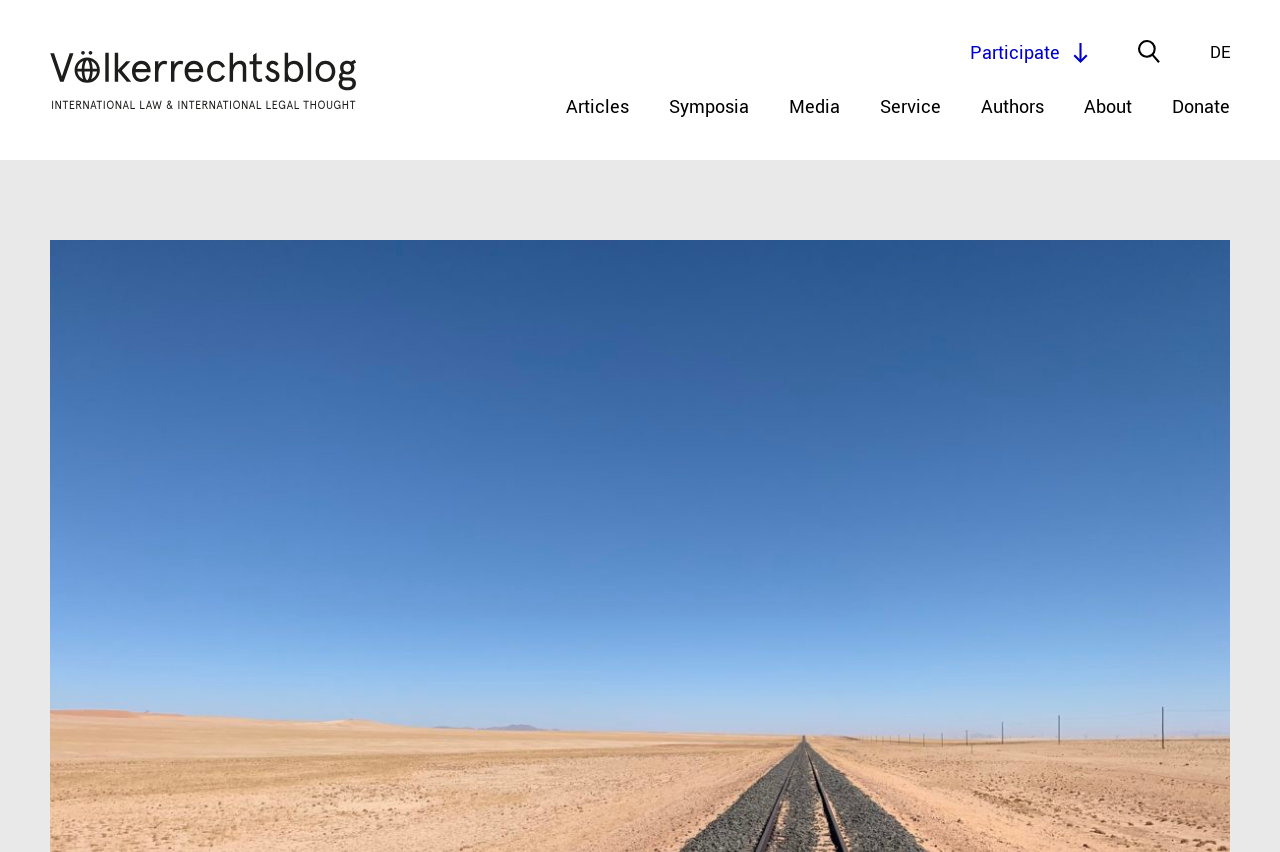Locate the bounding box coordinates of the element you need to click to accomplish the task described by this instruction: "go to articles".

[0.442, 0.11, 0.491, 0.141]